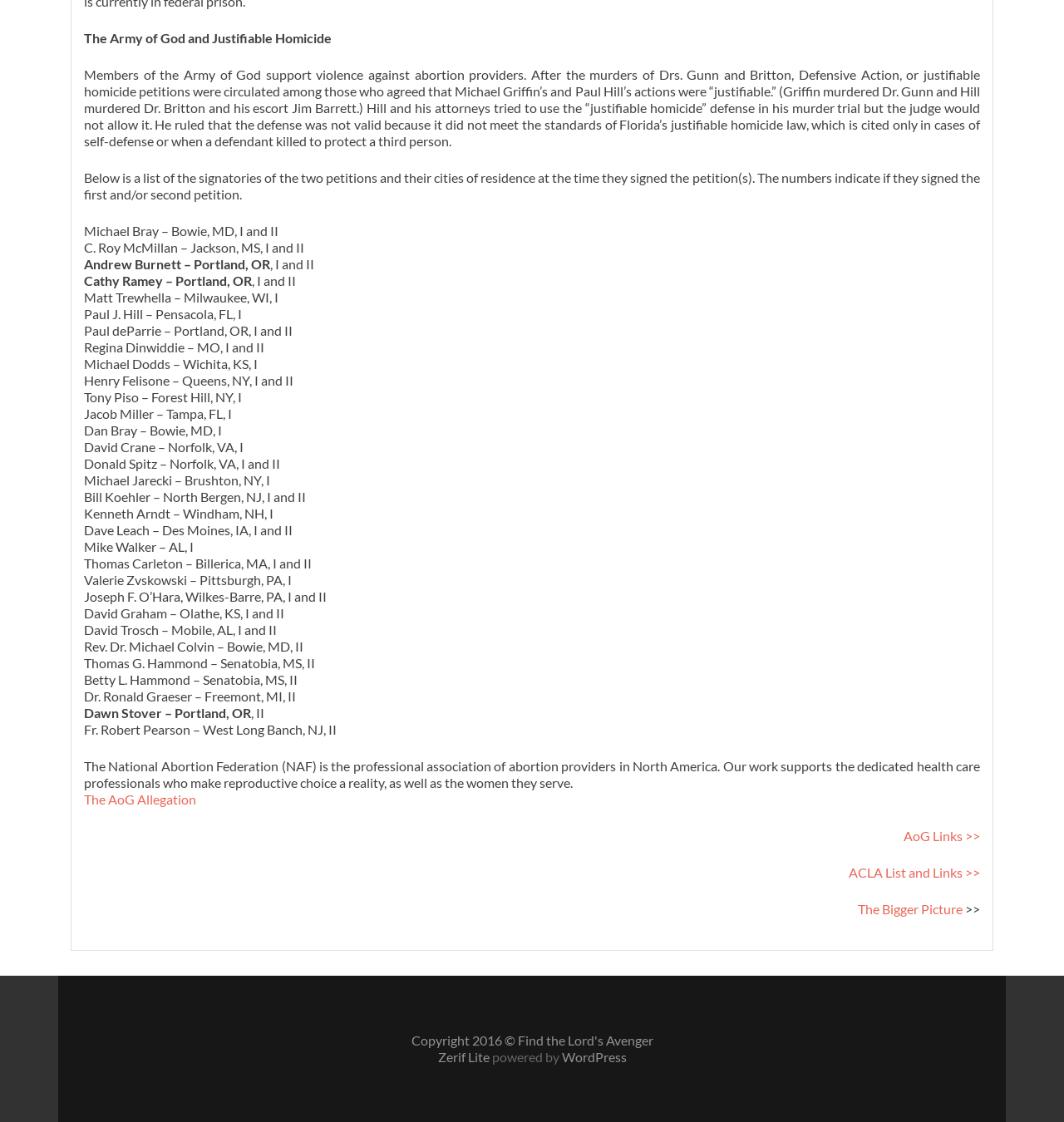What is the purpose of the National Abortion Federation (NAF)?
Answer the question using a single word or phrase, according to the image.

Supports reproductive choice